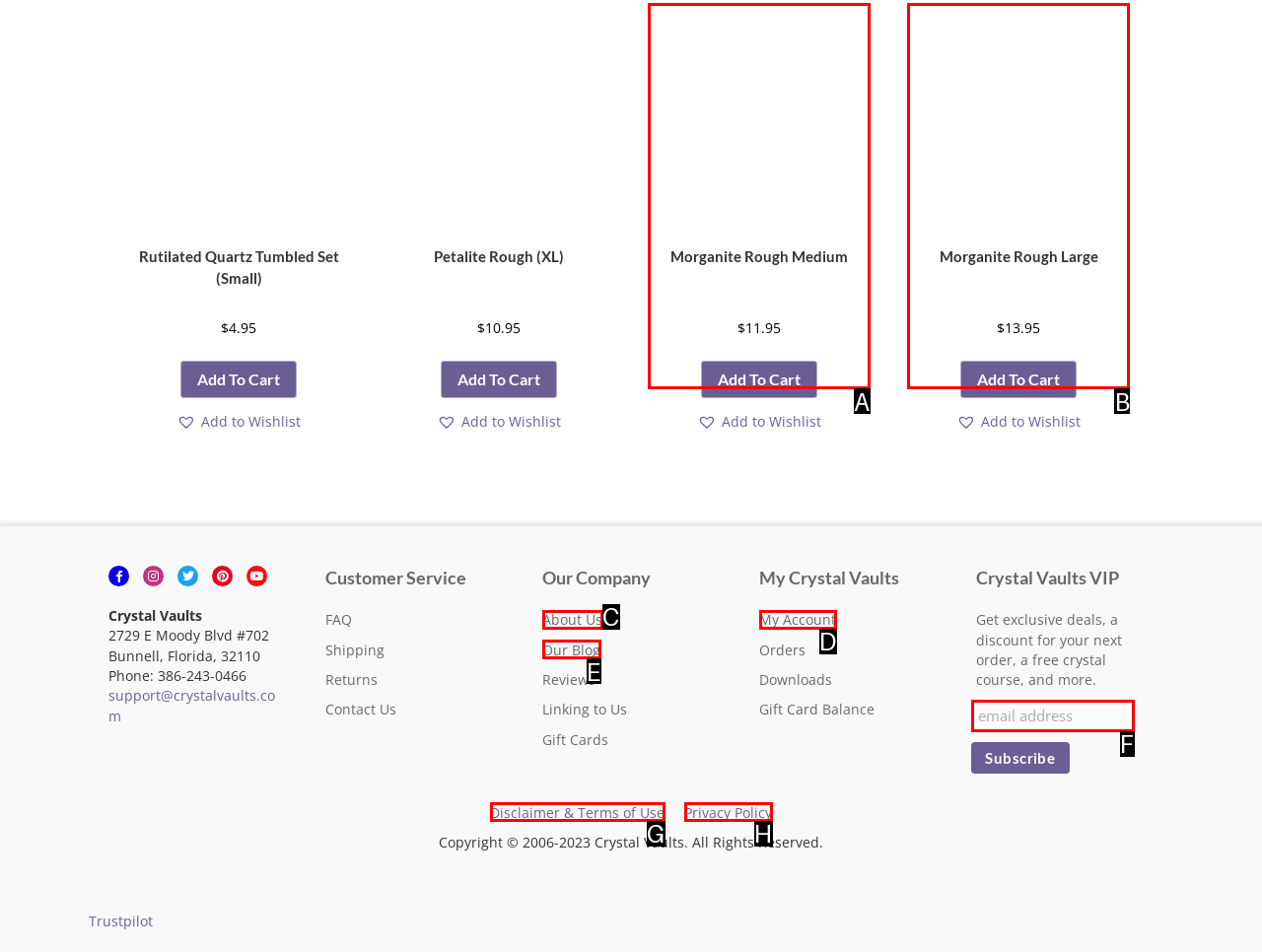Find the option that best fits the description: Morganite Rough Large $13.95. Answer with the letter of the option.

B